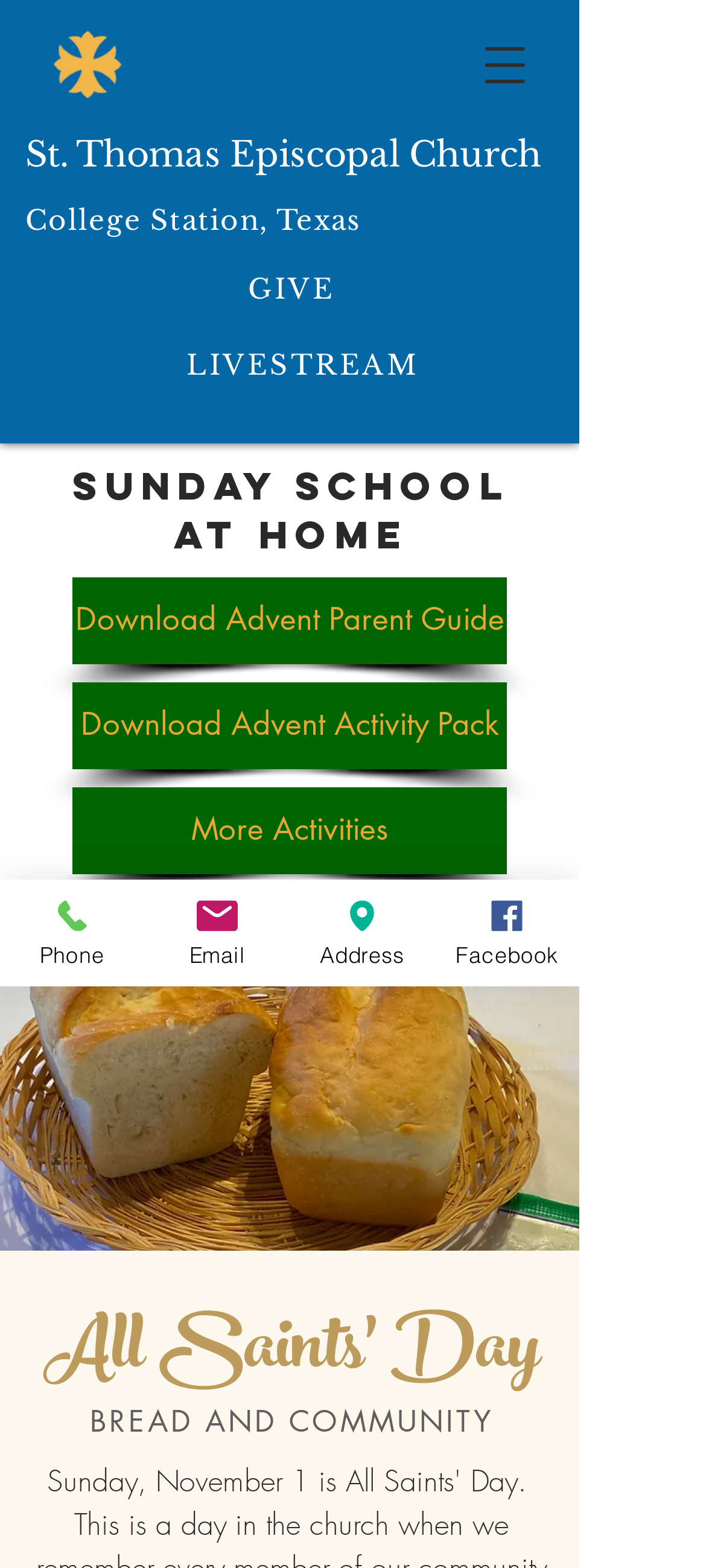Find the bounding box coordinates for the area that must be clicked to perform this action: "Click the 'GIVE' link".

[0.264, 0.16, 0.572, 0.207]